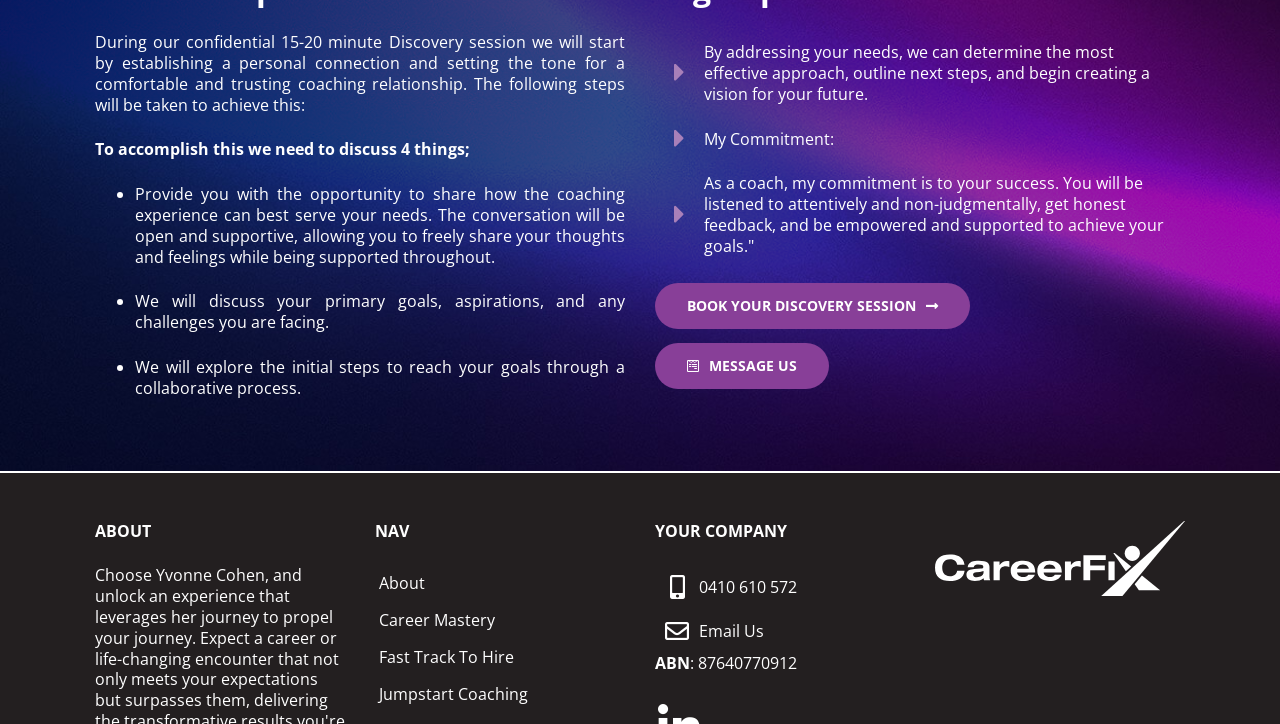Identify the bounding box coordinates of the clickable region necessary to fulfill the following instruction: "Book a discovery session". The bounding box coordinates should be four float numbers between 0 and 1, i.e., [left, top, right, bottom].

[0.512, 0.39, 0.758, 0.454]